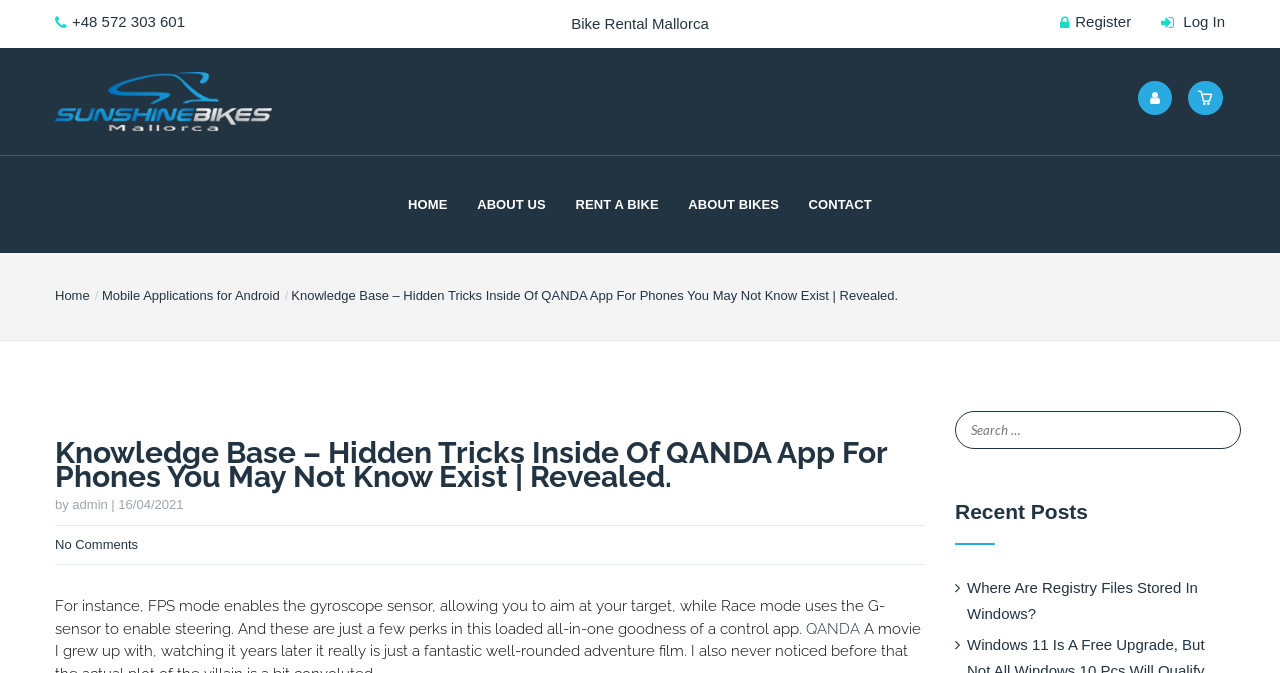Identify the bounding box coordinates for the element that needs to be clicked to fulfill this instruction: "Go to the About Us page". Provide the coordinates in the format of four float numbers between 0 and 1: [left, top, right, bottom].

[0.363, 0.28, 0.437, 0.329]